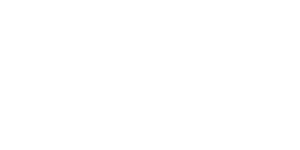Give an in-depth summary of the scene depicted in the image.

The image is likely a logo or emblem associated with the company Codento, a prominent Google Cloud partner. Positioned within a context that discusses the value of AI and app innovations on Google Cloud, the image may serve as a visual representation of Codento's brand, emphasizing its role as the Google Cloud Country Partner of the Year 2024. The accompanying text highlights the competitive advantages provided by Codento's services, such as enhanced customer insight and operational intelligence, tailored for businesses seeking to maximize their efficiency through technology. This image underscores Codento's commitment to delivering next-generation solutions and illustrates its expertise in the cloud innovations landscape.